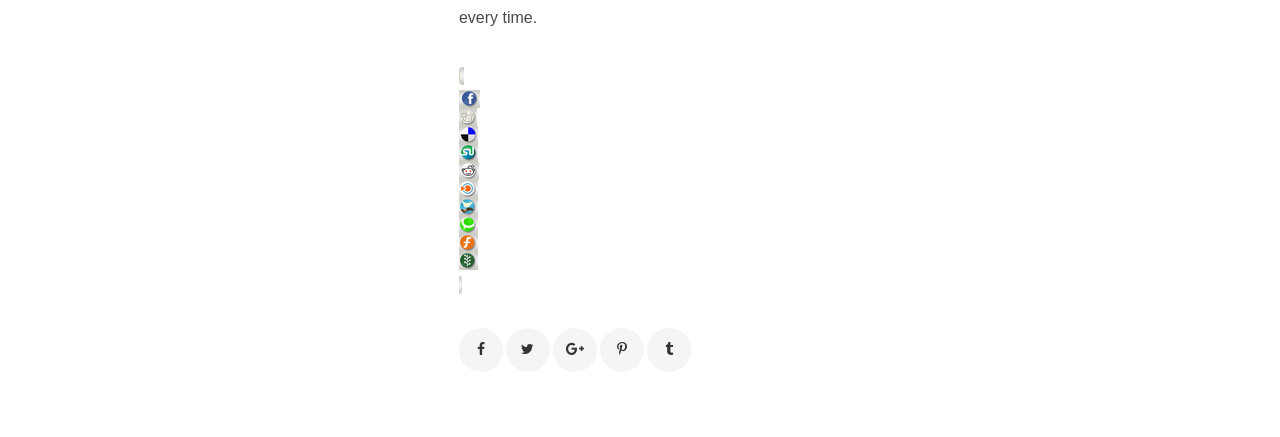Predict the bounding box coordinates for the UI element described as: "title="Add to Twitter"". The coordinates should be four float numbers between 0 and 1, presented as [left, top, right, bottom].

[0.359, 0.453, 0.941, 0.495]